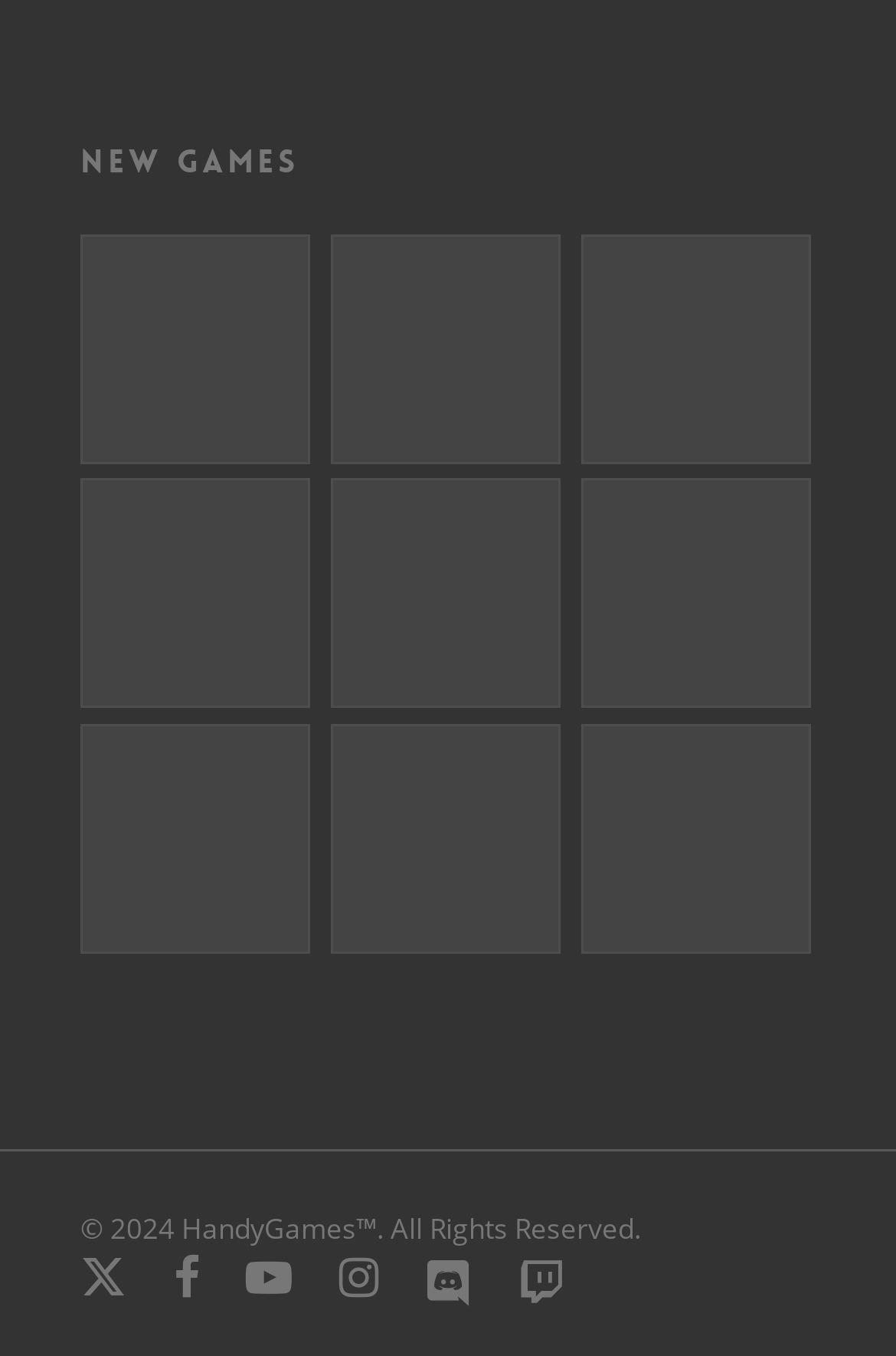Provide the bounding box coordinates of the section that needs to be clicked to accomplish the following instruction: "Check out the 'AreYouSmarterThanA5thGrader' game."

[0.648, 0.534, 0.91, 0.703]